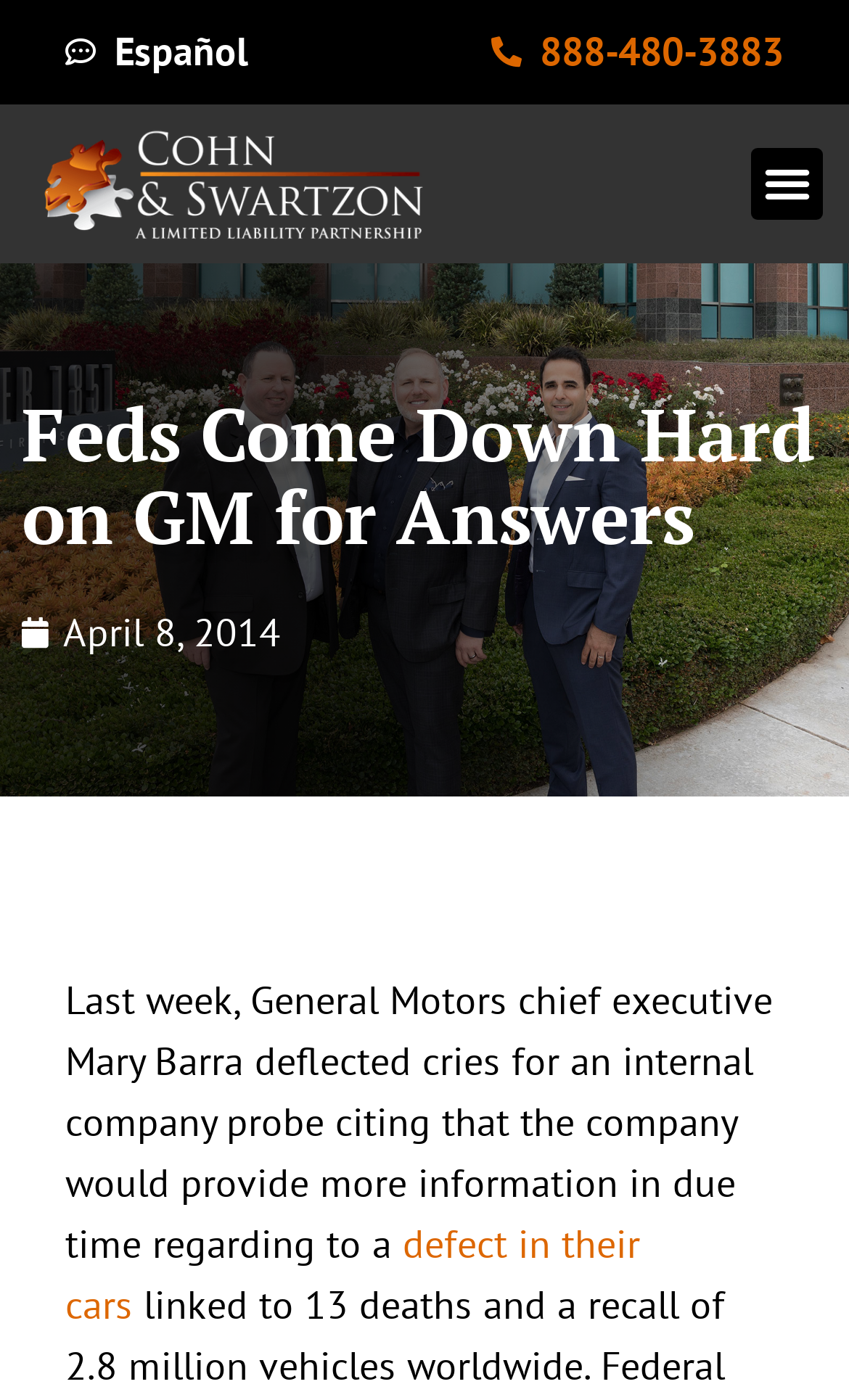What is the company mentioned in the article?
Please answer the question with as much detail as possible using the screenshot.

I found the company's name by reading the StaticText element that mentions 'General Motors chief executive Mary Barra' in the article.